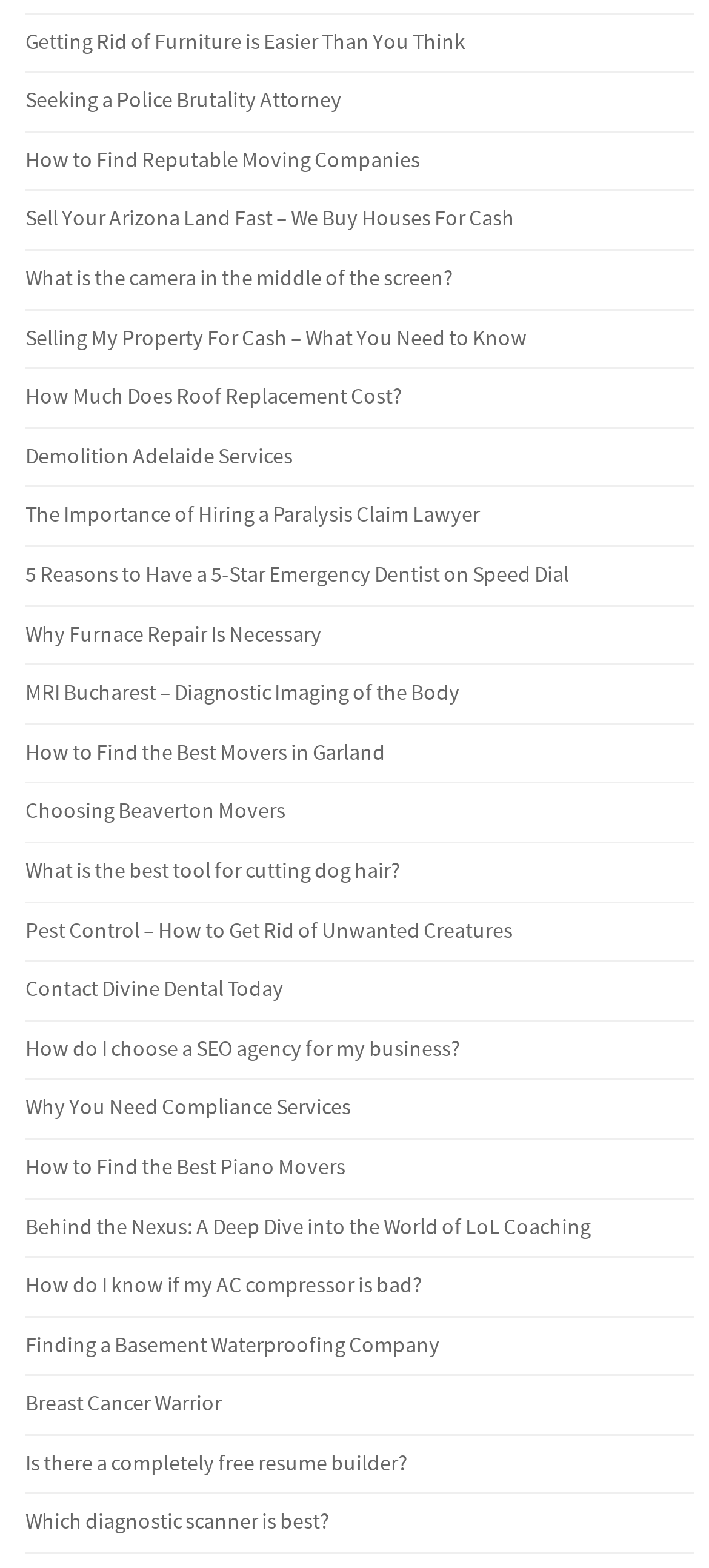Please identify the bounding box coordinates of the element I need to click to follow this instruction: "Click the 'Home' link".

None